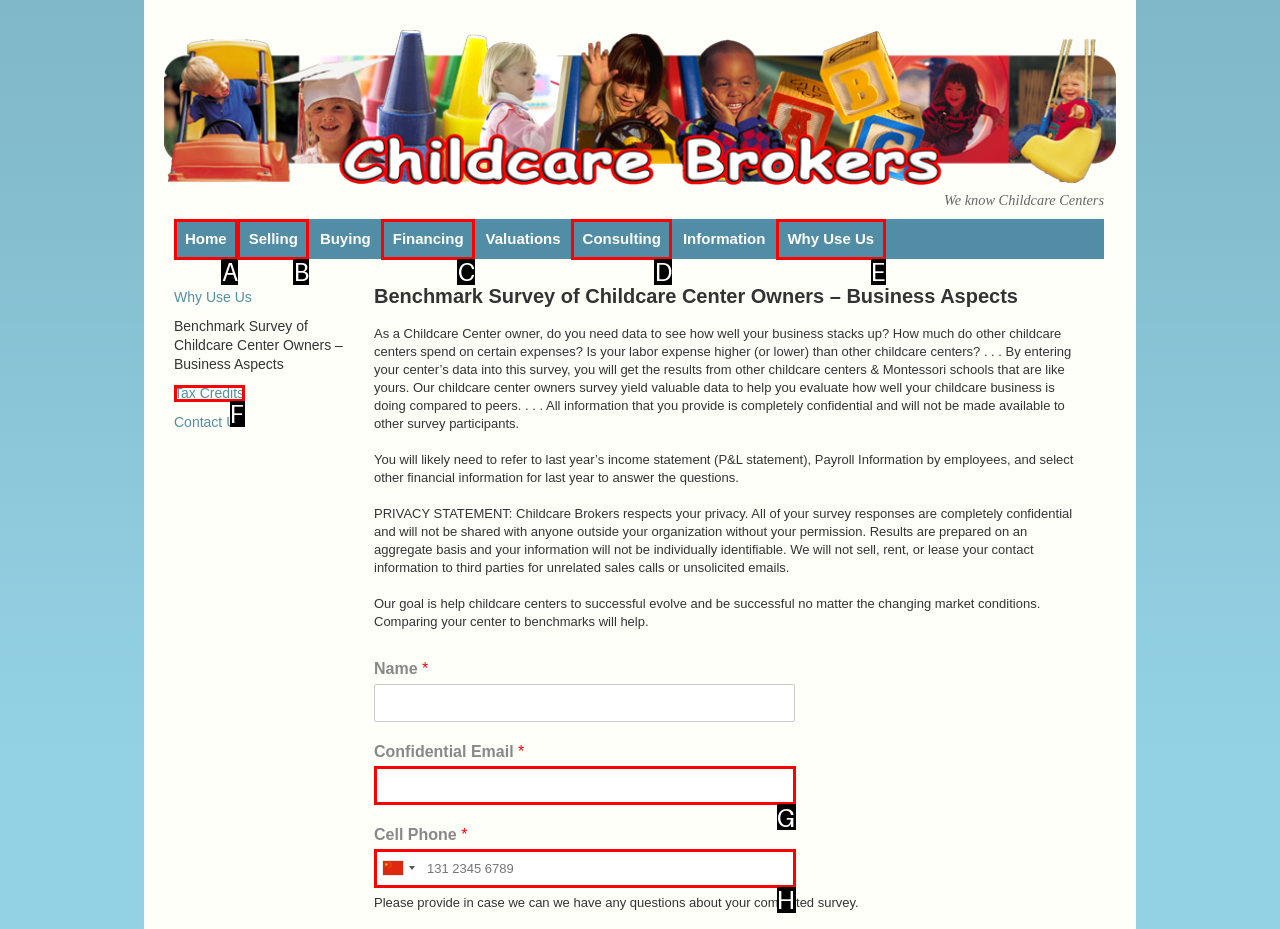Select the option that fits this description: Consulting
Answer with the corresponding letter directly.

D